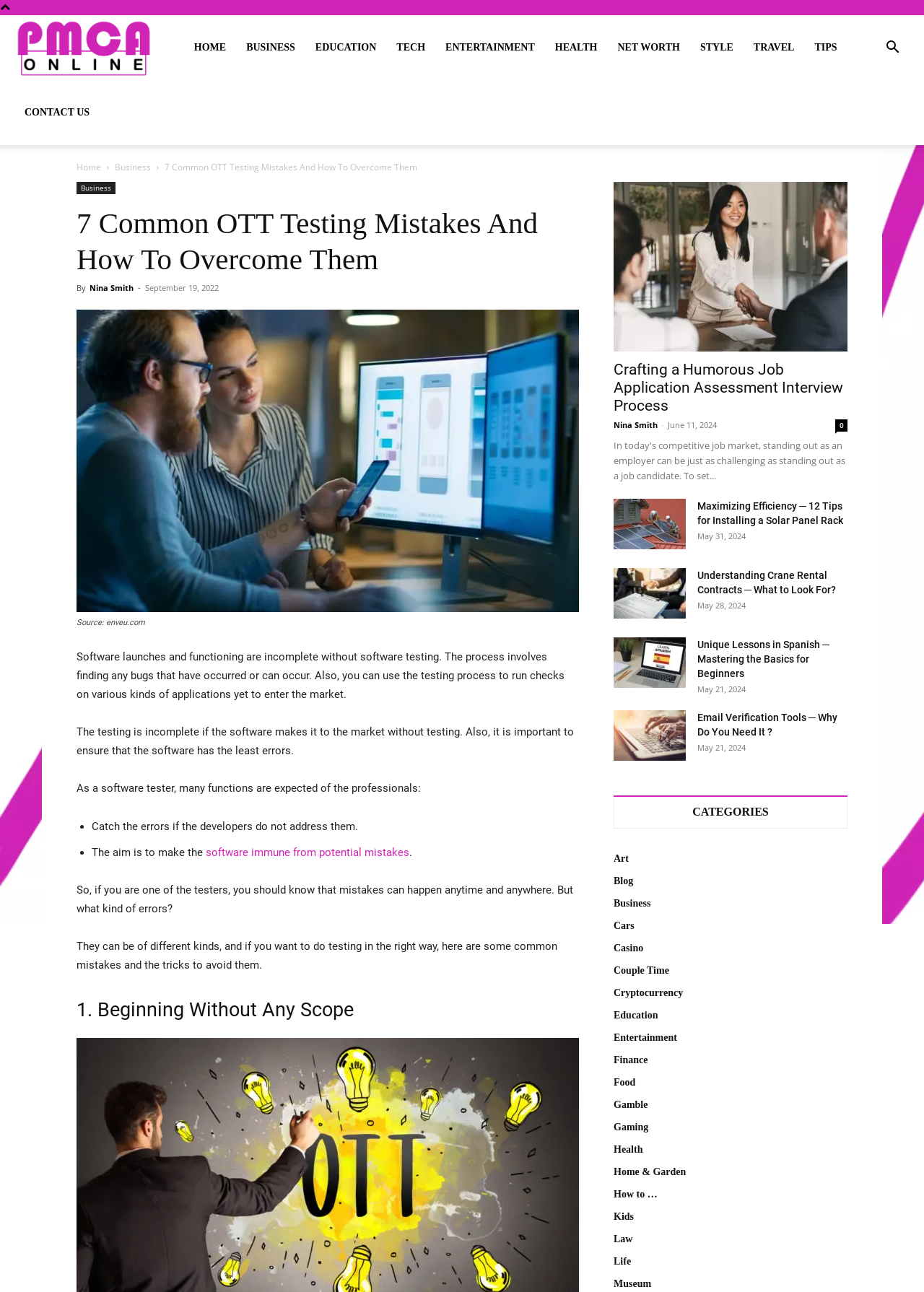How many common OTT testing mistakes are discussed in the article?
Using the image provided, answer with just one word or phrase.

7